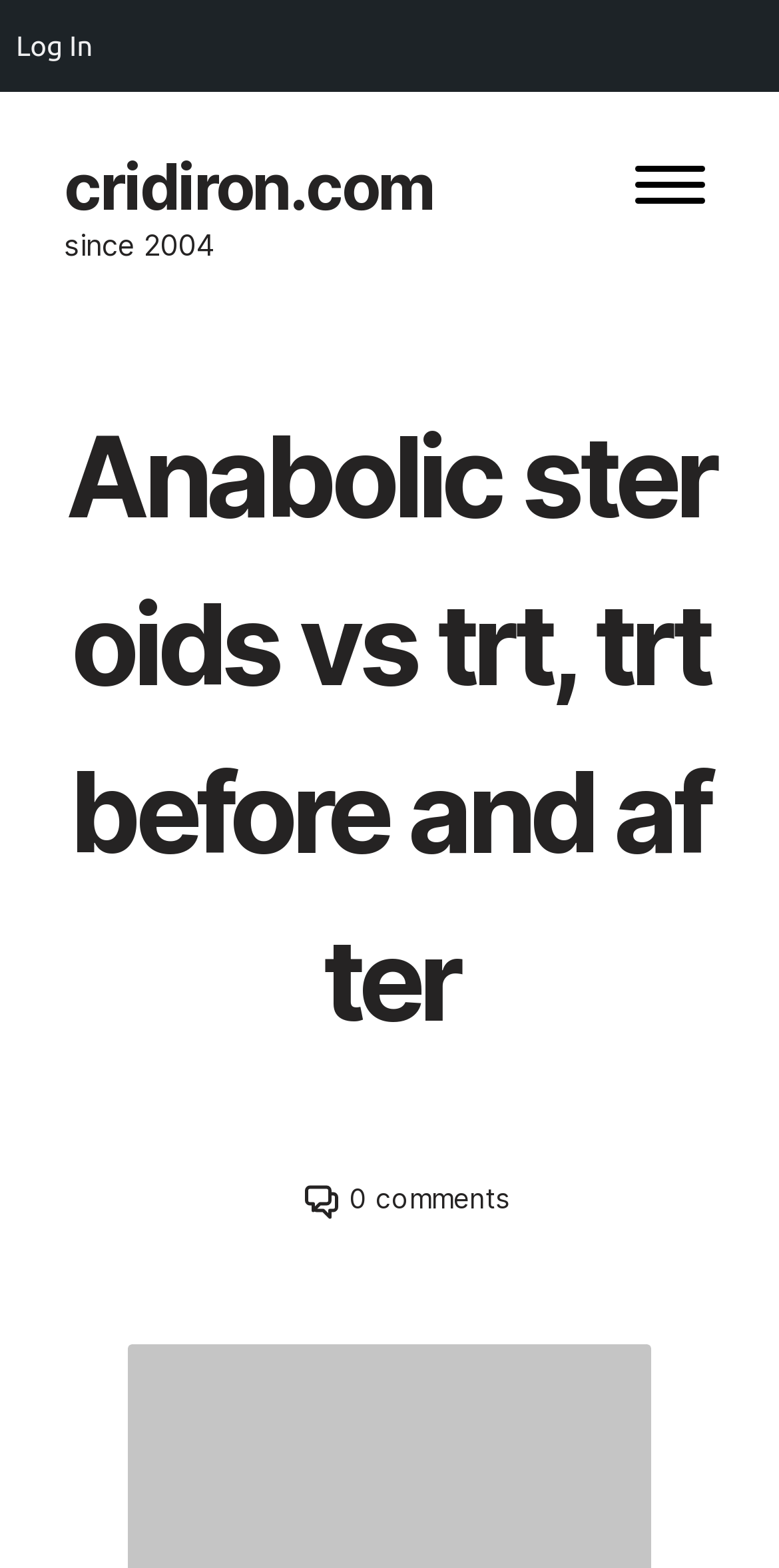What is the topic of the current post?
Deliver a detailed and extensive answer to the question.

I found the topic of the current post by looking at the heading element with the text 'Anabolic steroids vs trt, trt before and after' which is located at the top of the webpage, indicating that it is the topic of the current post.